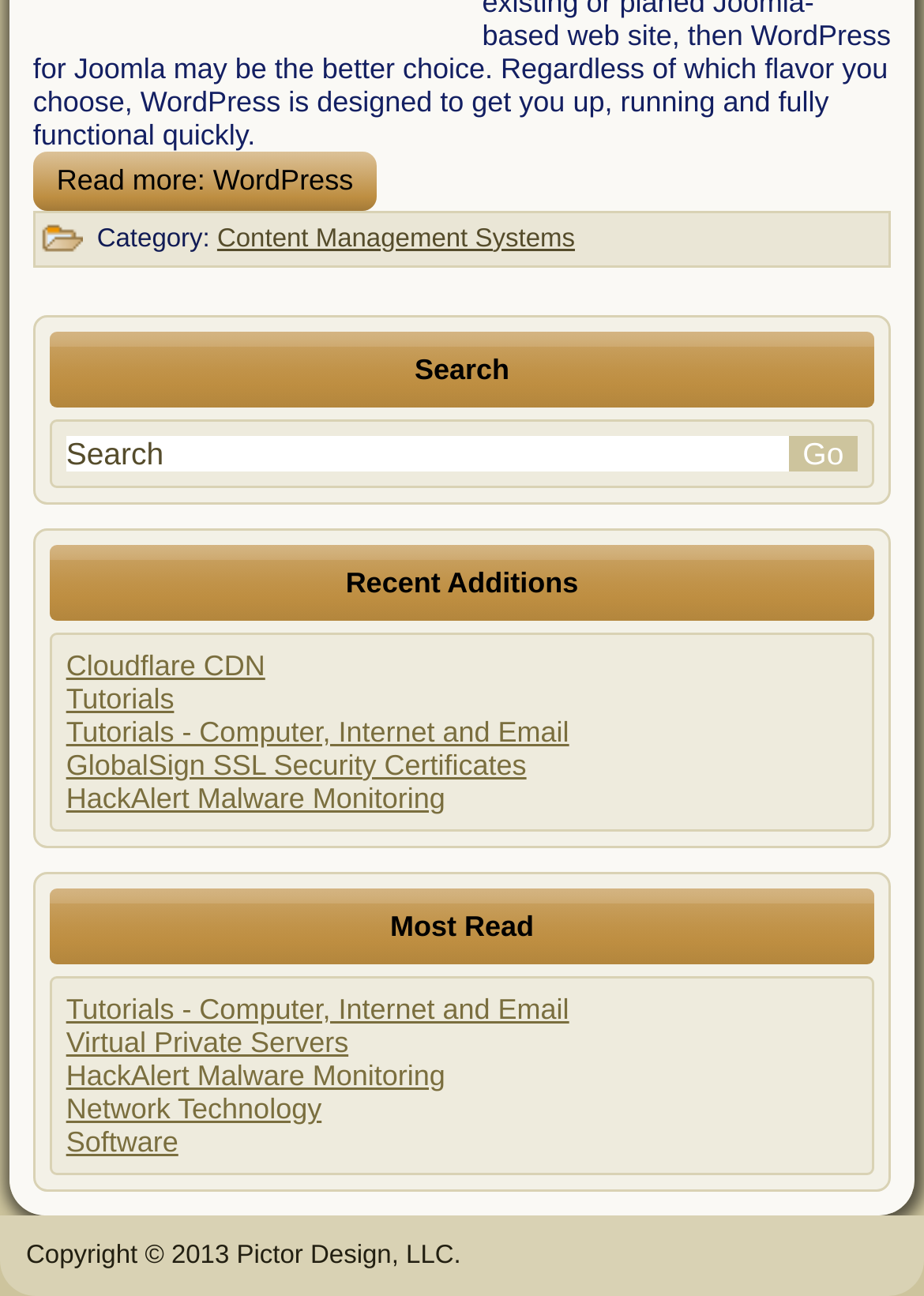What is the position of the 'Go' button relative to the textbox?
Examine the image and provide an in-depth answer to the question.

By comparing the bounding box coordinates of the textbox and the 'Go' button, I found that the 'Go' button is located on the right side of the textbox.